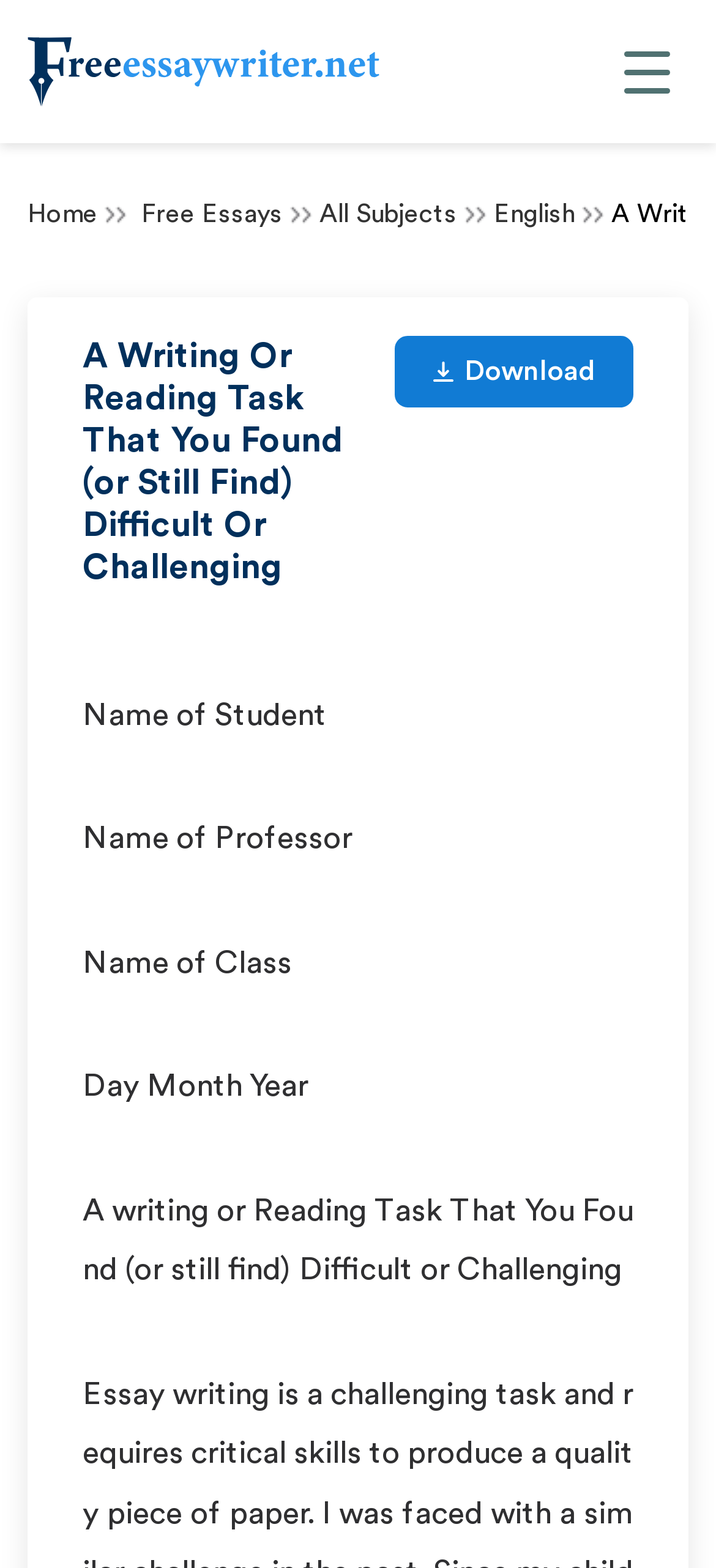Using the element description: "All Subjects", determine the bounding box coordinates for the specified UI element. The coordinates should be four float numbers between 0 and 1, [left, top, right, bottom].

[0.446, 0.129, 0.638, 0.145]